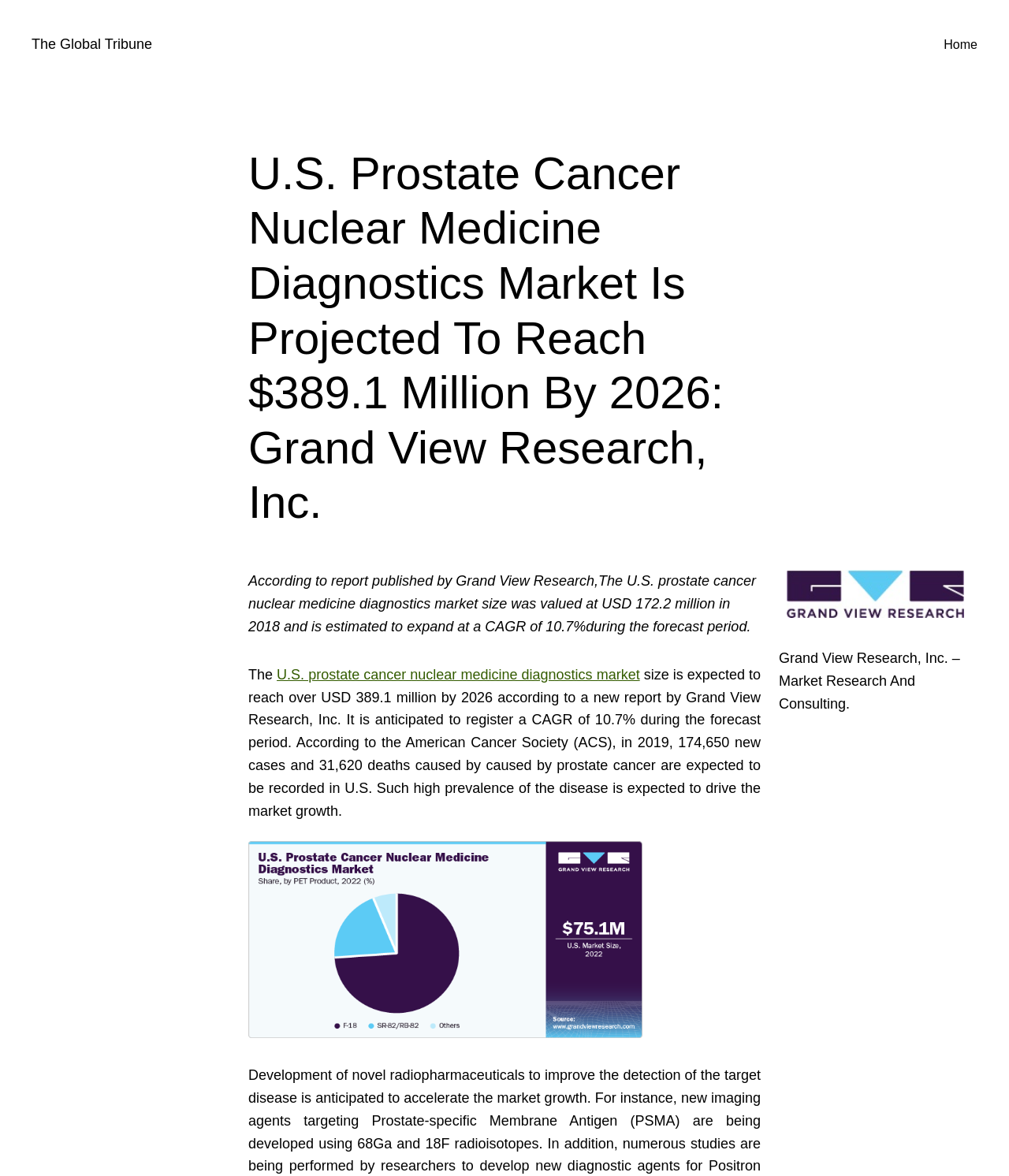What is the market size of U.S. prostate cancer nuclear medicine diagnostics in 2018?
From the screenshot, provide a brief answer in one word or phrase.

USD 172.2 million